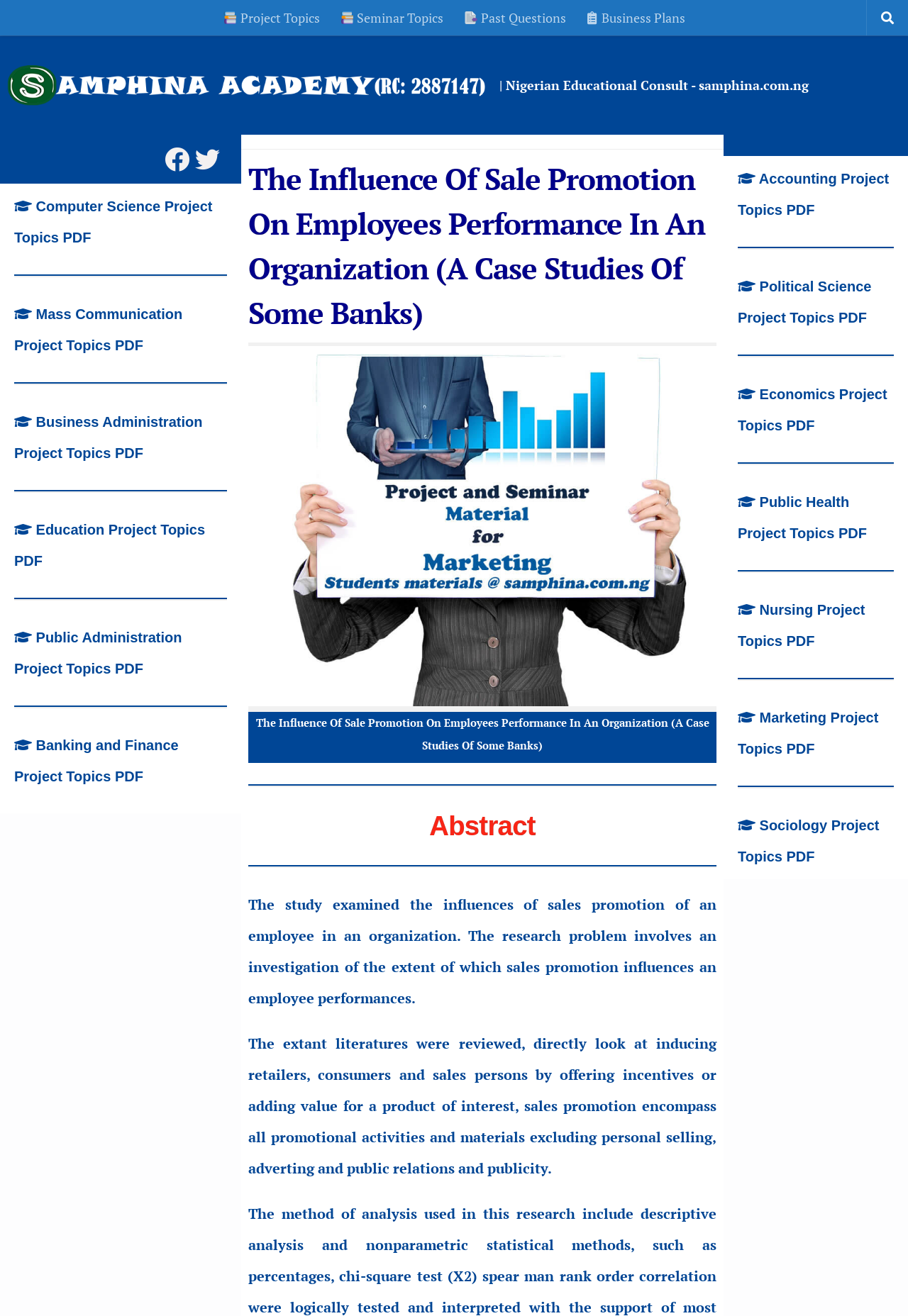Locate the bounding box coordinates of the element to click to perform the following action: 'View Computer Science Project Topics PDF'. The coordinates should be given as four float values between 0 and 1, in the form of [left, top, right, bottom].

[0.016, 0.151, 0.234, 0.186]